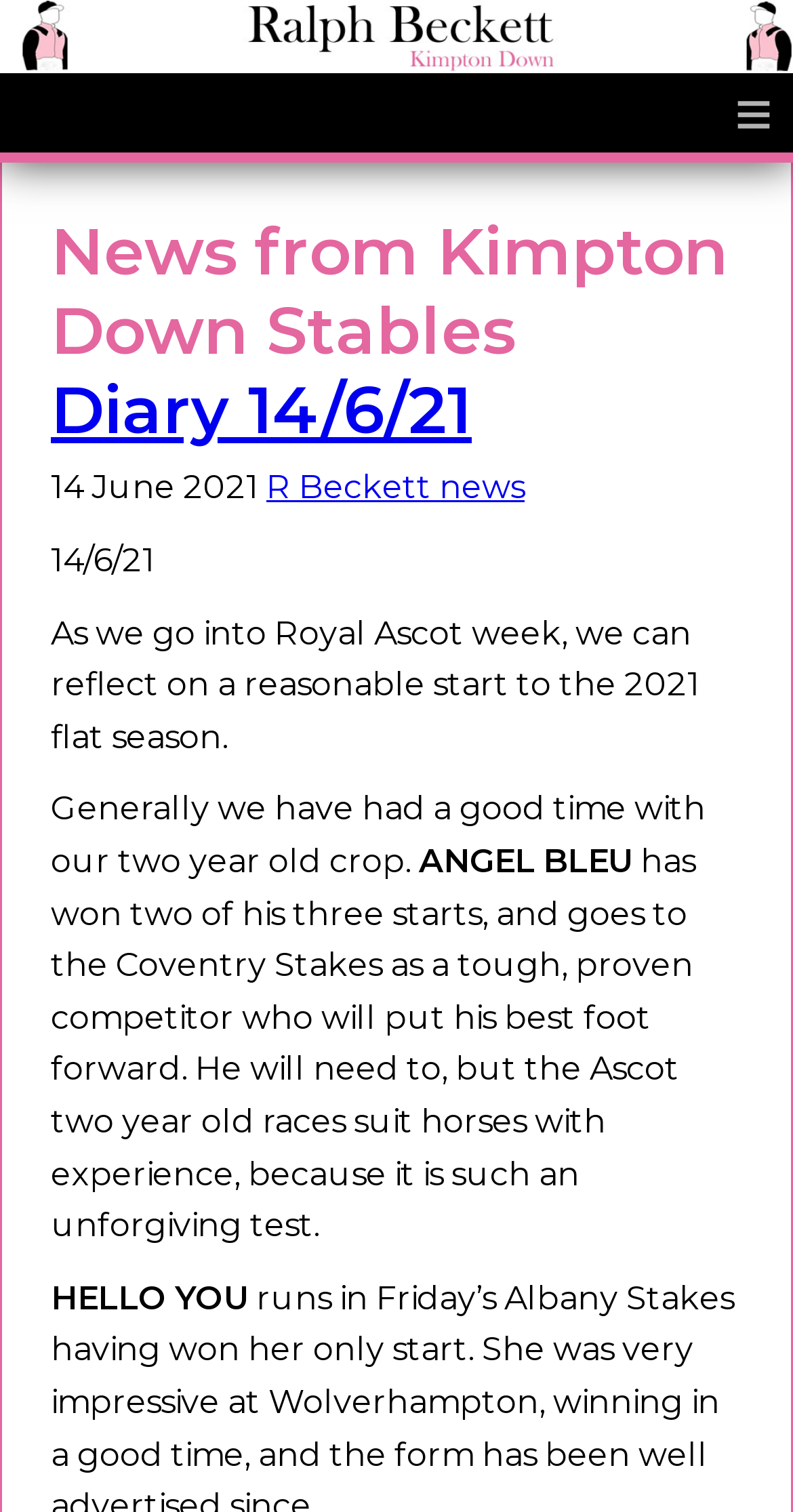What is the principal heading displayed on the webpage?

News from Kimpton Down Stables